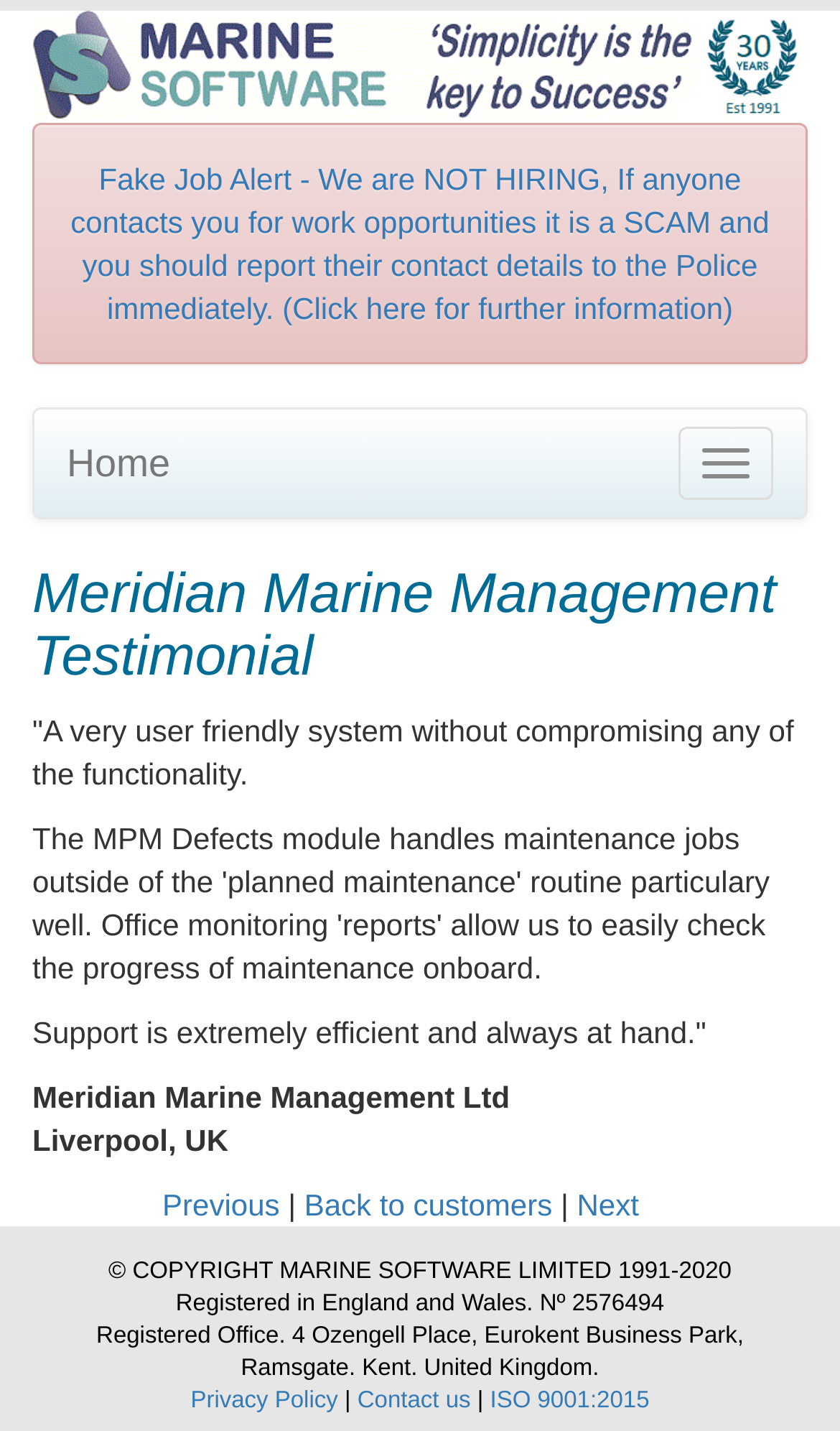Please answer the following question using a single word or phrase: 
What is the copyright year range mentioned at the bottom of the webpage?

1991-2020